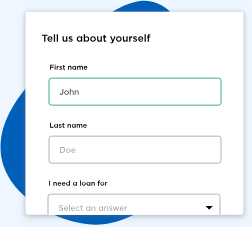What is the purpose of the dropdown menu?
Using the image, give a concise answer in the form of a single word or short phrase.

to specify loan purpose